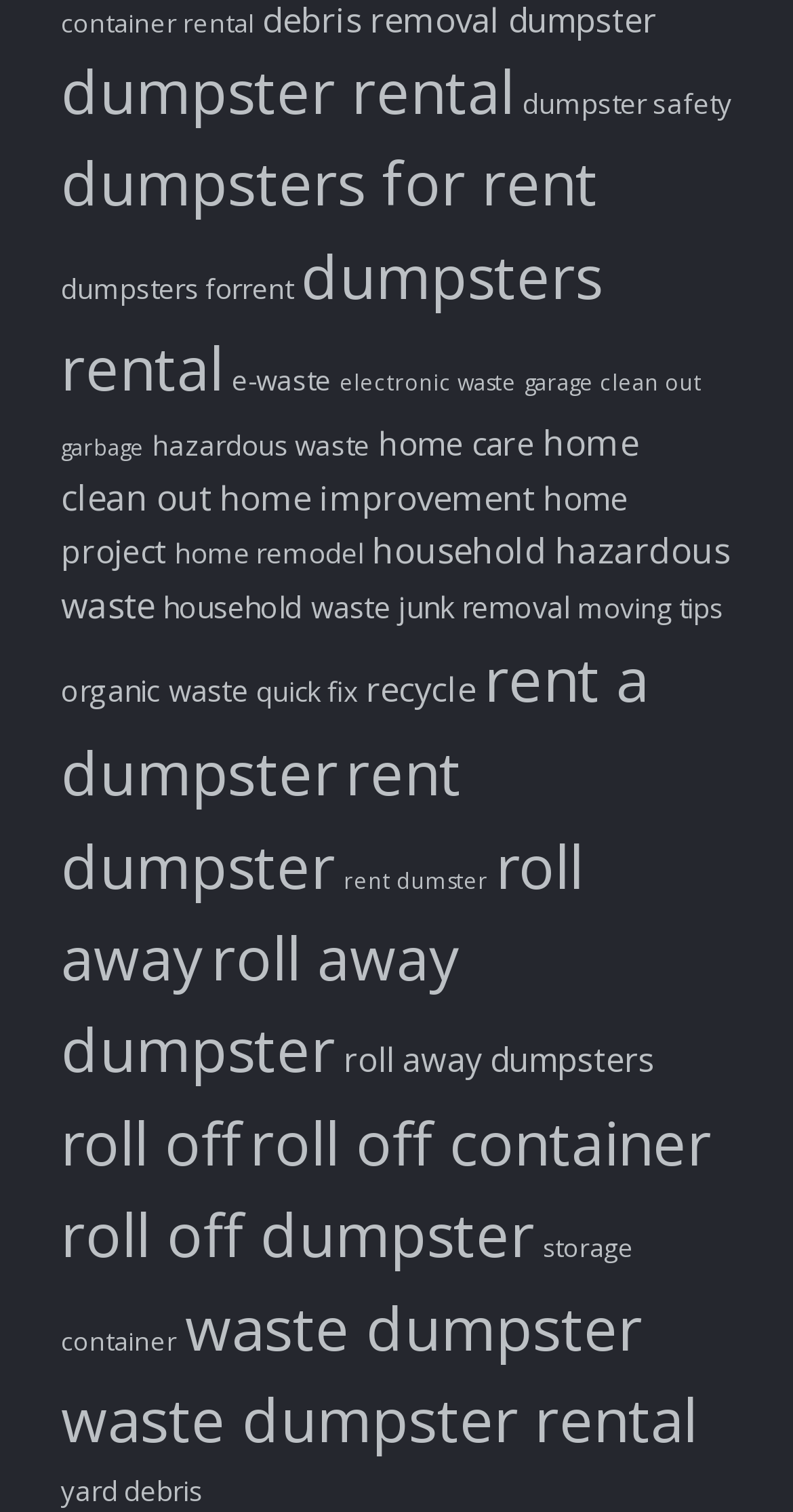Using the details in the image, give a detailed response to the question below:
What is the topic of the link with the most items?

After reviewing the links, I found that the link 'dumpster rental (195 items)' has the most items, indicating that the topic of dumpster rental is the most prominent on this webpage.